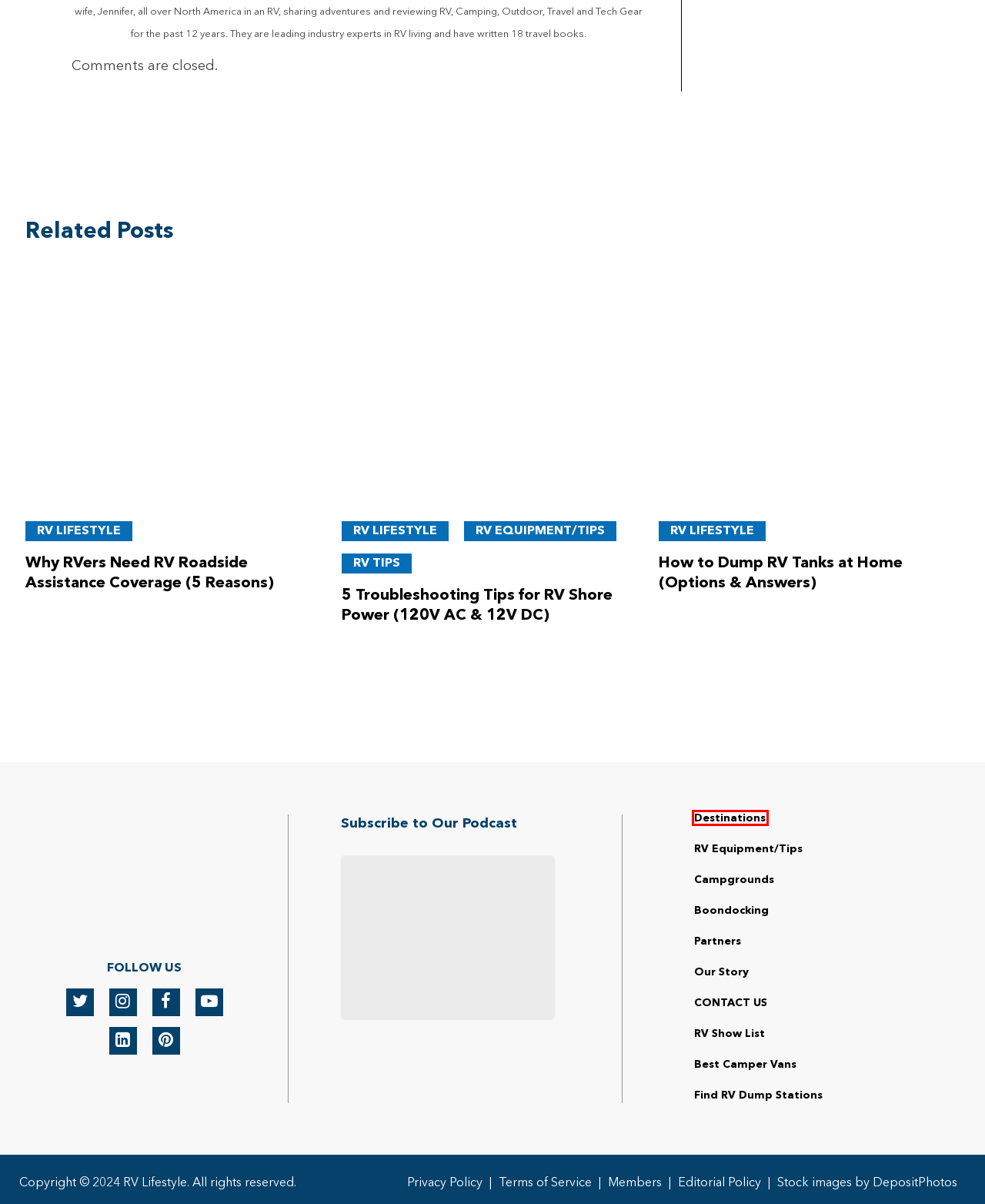Examine the screenshot of a webpage with a red rectangle bounding box. Select the most accurate webpage description that matches the new webpage after clicking the element within the bounding box. Here are the candidates:
A. Why RVers Need RV Roadside Assistance Coverage (5 Reasons) | RV Lifestyle
B. Terms | RV Lifestyle
C. How To Easily Find RV Dump Stations (Apps & Tips) | RV Lifestyle
D. Editorial Policy RVLifestyle.com | RV Lifestyle
E. Essential RV Equipment & Accessories - RV Lifestyle
F. Campgrounds For RV Travelers - Reviews And Recommendations - RV Lifestyle
G. RV Road Trip Ideas - Top RV Destinations Tips - RV Lifestyle
H. How To Dump RV Tanks At Home (Options & Answers) | RV Lifestyle

G